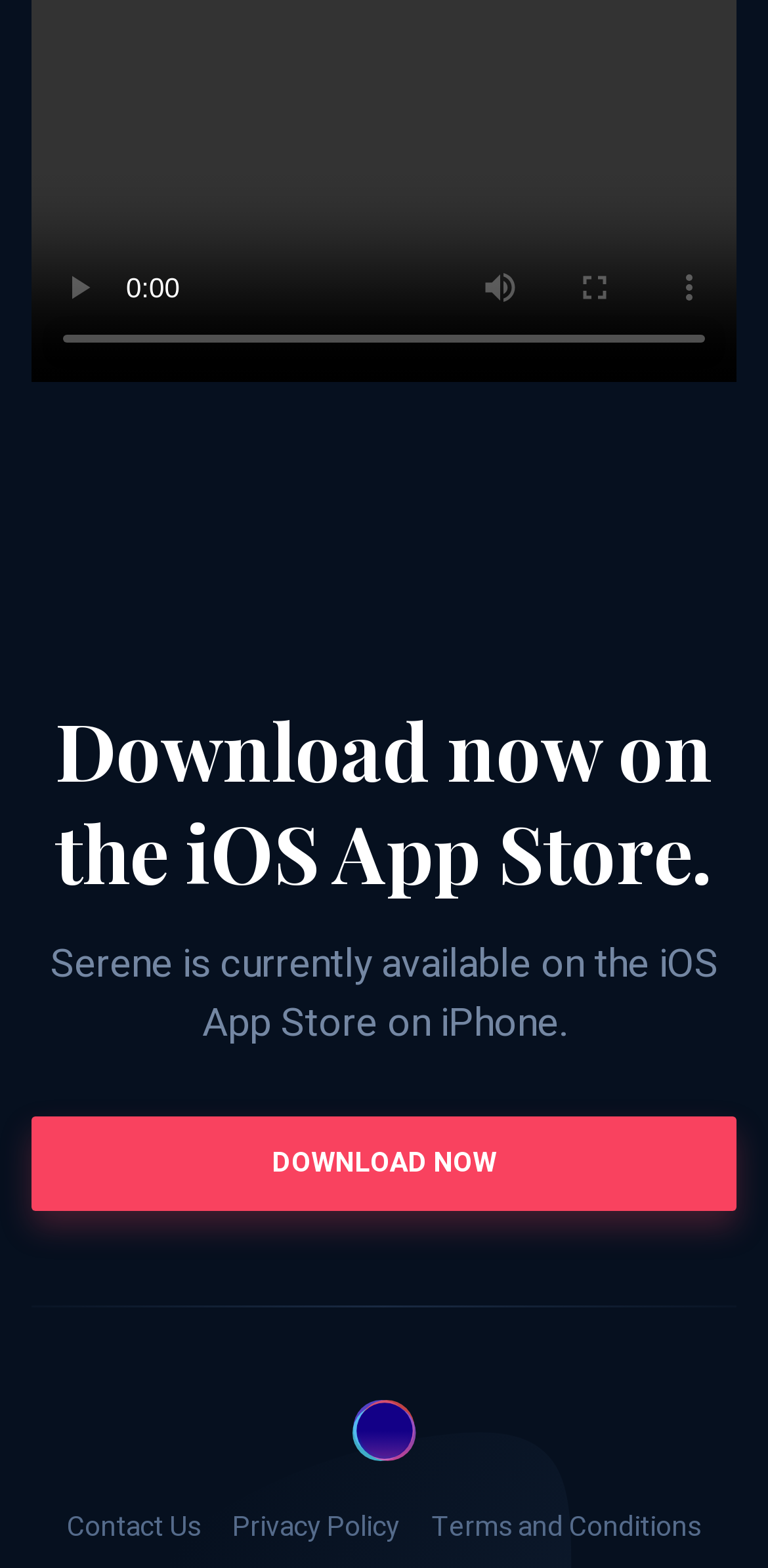Where can I download the Serene app?
Using the details from the image, give an elaborate explanation to answer the question.

I read the static text 'Download now on the iOS App Store.' and the link 'DOWNLOAD NOW' below it, which implies that the Serene app can be downloaded from the iOS App Store.